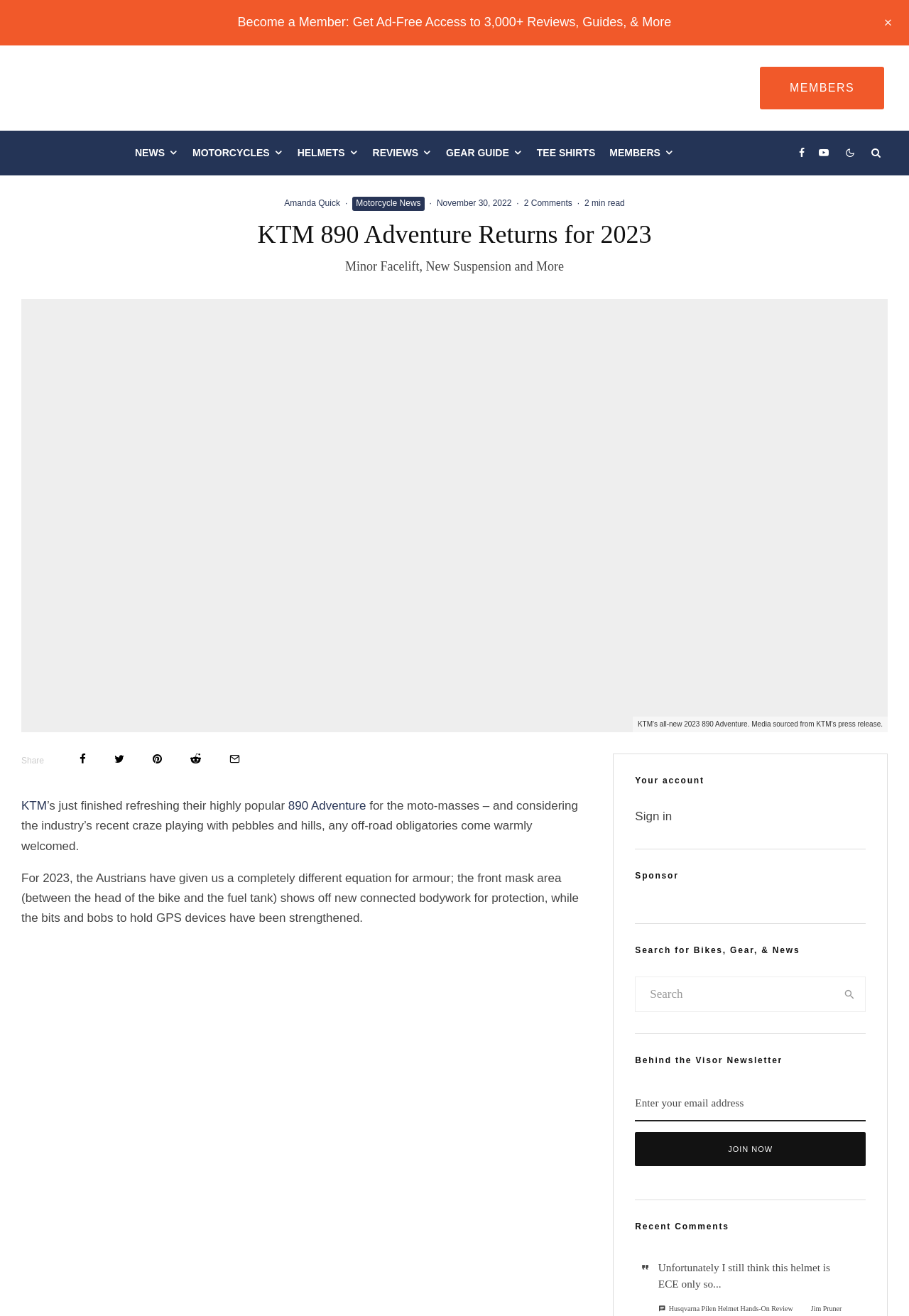Please determine the bounding box coordinates for the element that should be clicked to follow these instructions: "Share the article".

[0.023, 0.574, 0.048, 0.582]